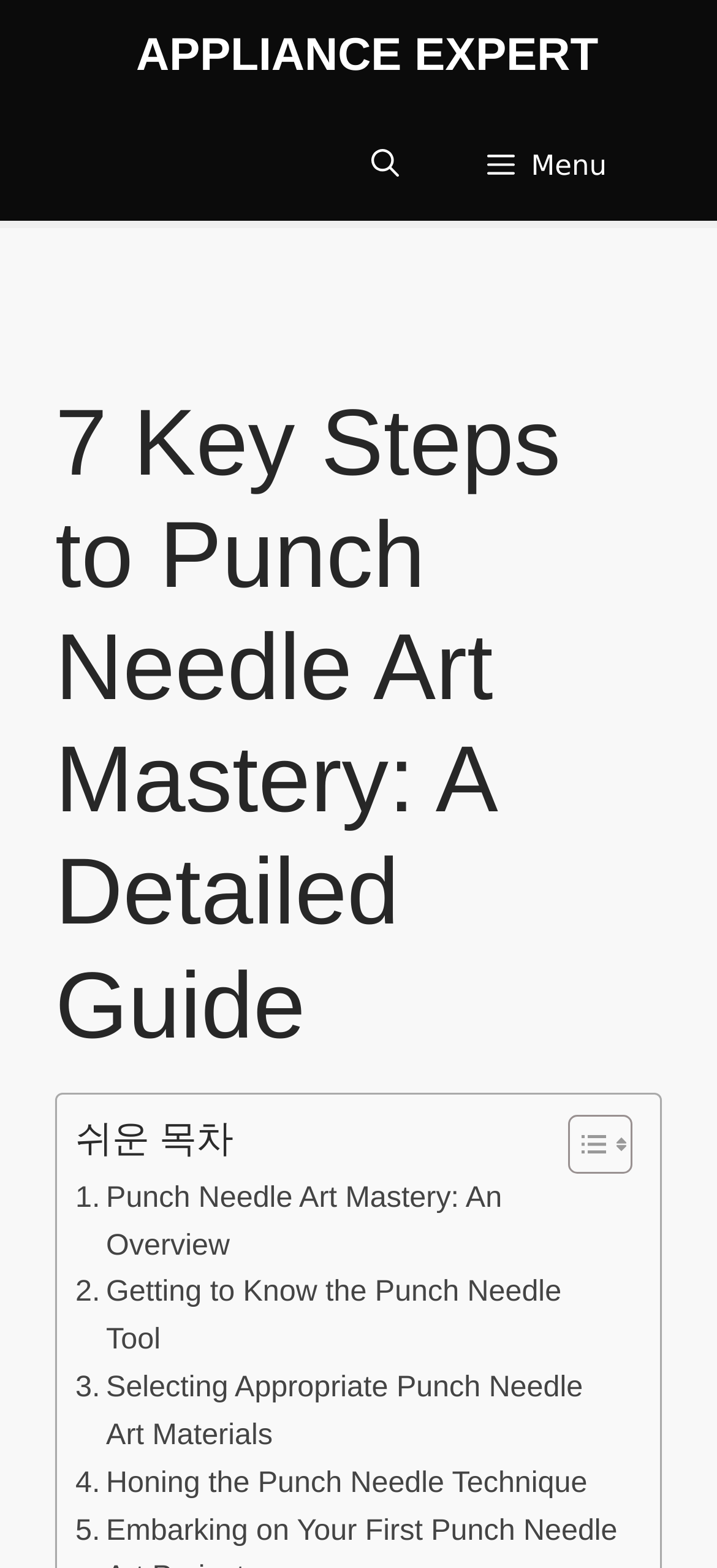Find the bounding box coordinates for the HTML element specified by: "Honing the Punch Needle Technique".

[0.105, 0.931, 0.819, 0.962]